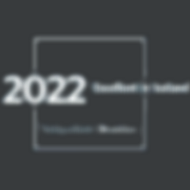Based on the image, provide a detailed response to the question:
What shape frames the phrase?

The phrase '2022 Standout in Iceland' is framed within a square, adding a graphic element to the presentation, which is mentioned in the caption.